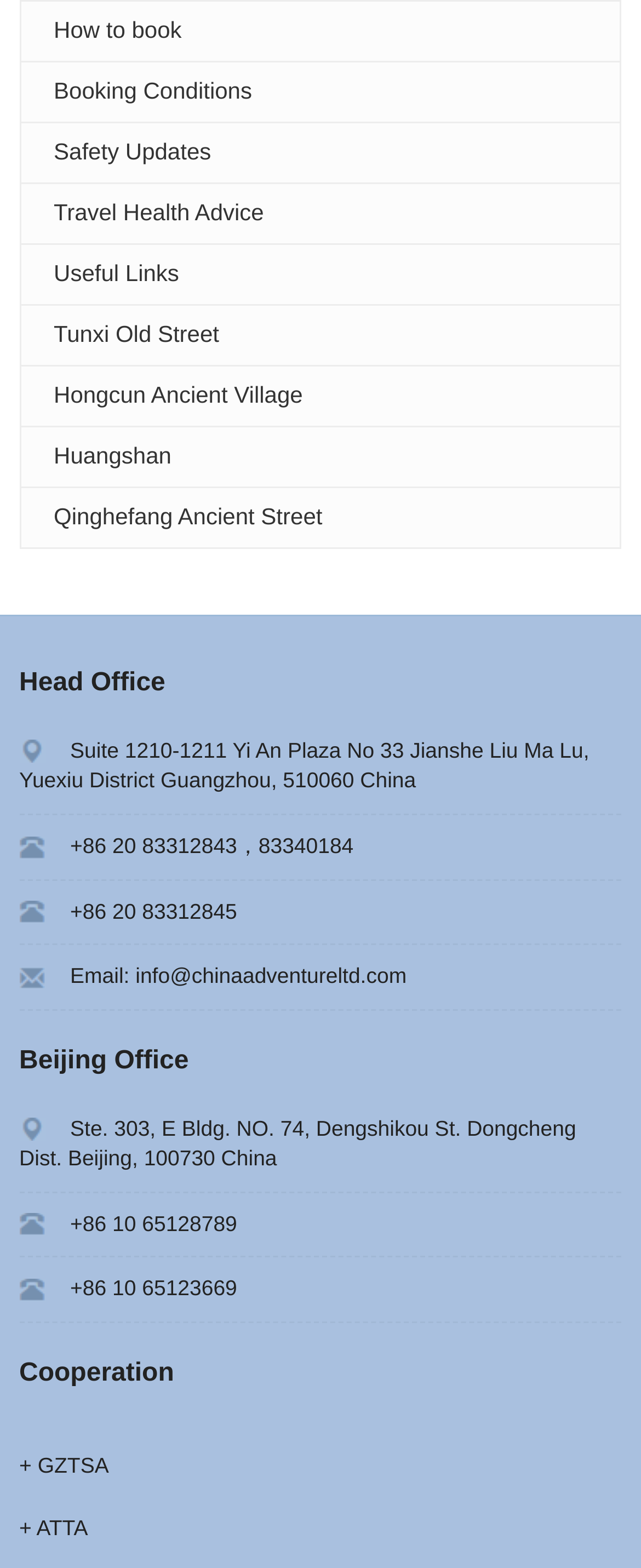Answer the question below using just one word or a short phrase: 
What are the two organizations the company cooperates with?

GZTSA and ATTA